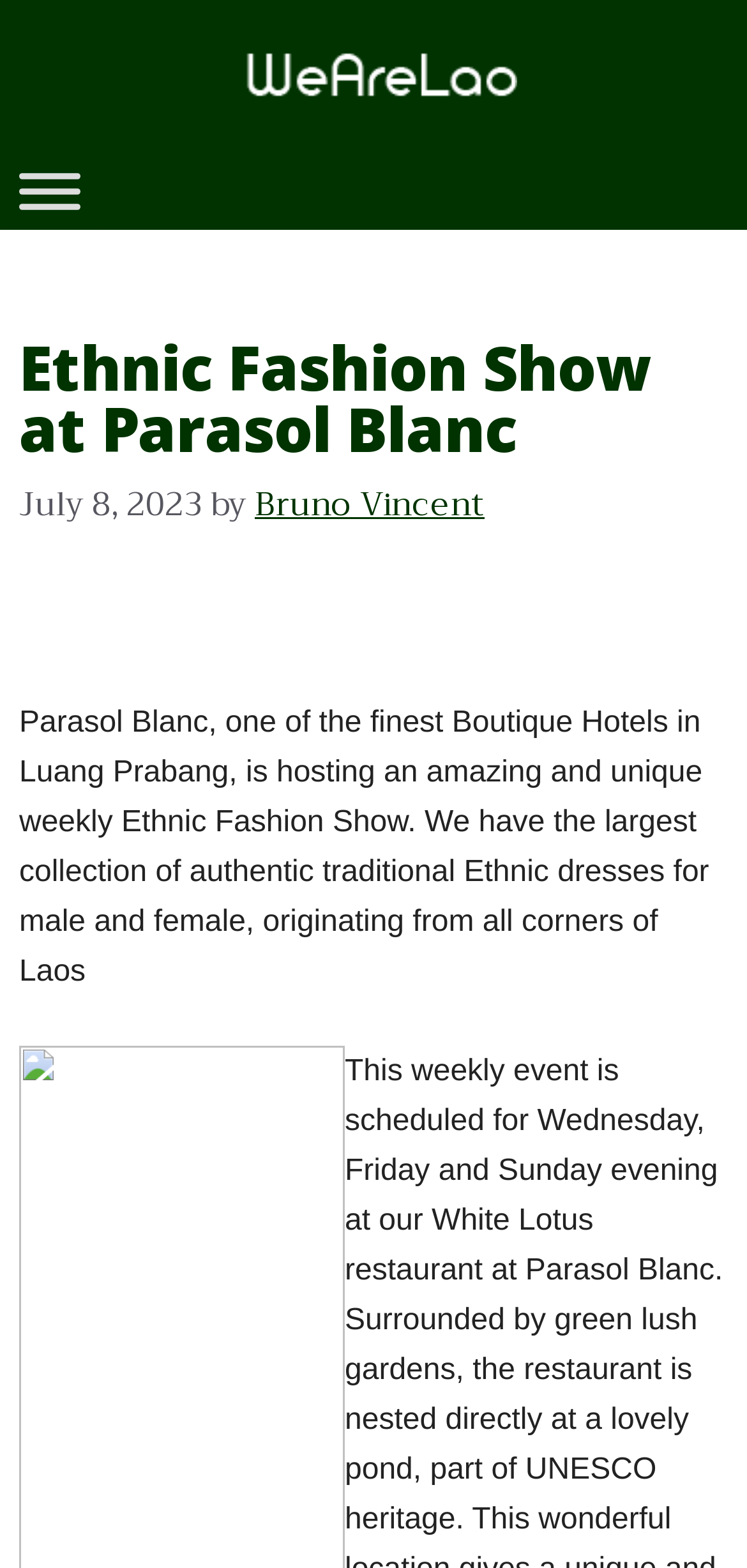Predict the bounding box of the UI element based on the description: "aria-label="Toggle Menu"". The coordinates should be four float numbers between 0 and 1, formatted as [left, top, right, bottom].

[0.026, 0.11, 0.108, 0.134]